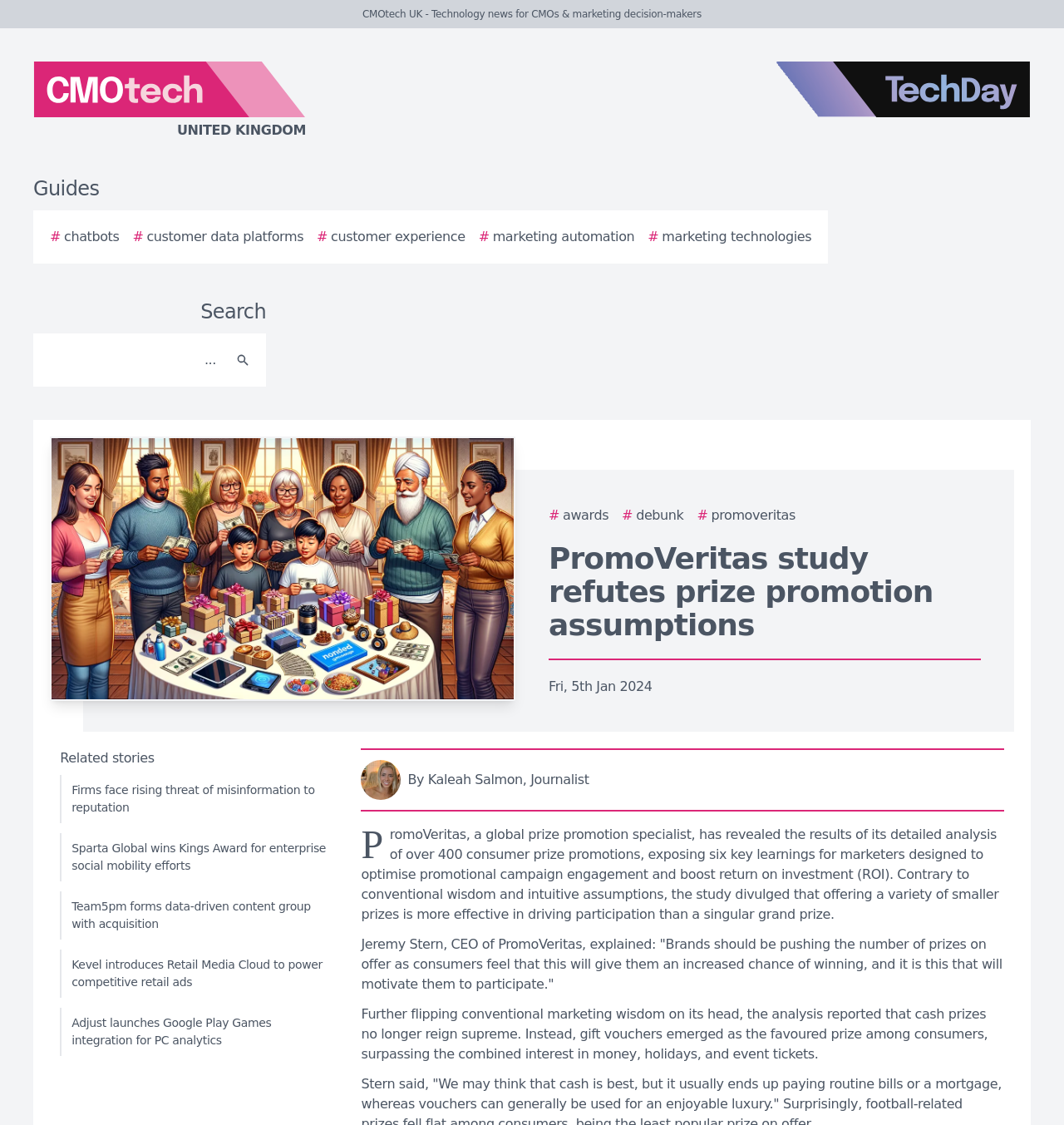Bounding box coordinates are to be given in the format (top-left x, top-left y, bottom-right x, bottom-right y). All values must be floating point numbers between 0 and 1. Provide the bounding box coordinate for the UI element described as: aria-label="Search"

[0.212, 0.302, 0.244, 0.338]